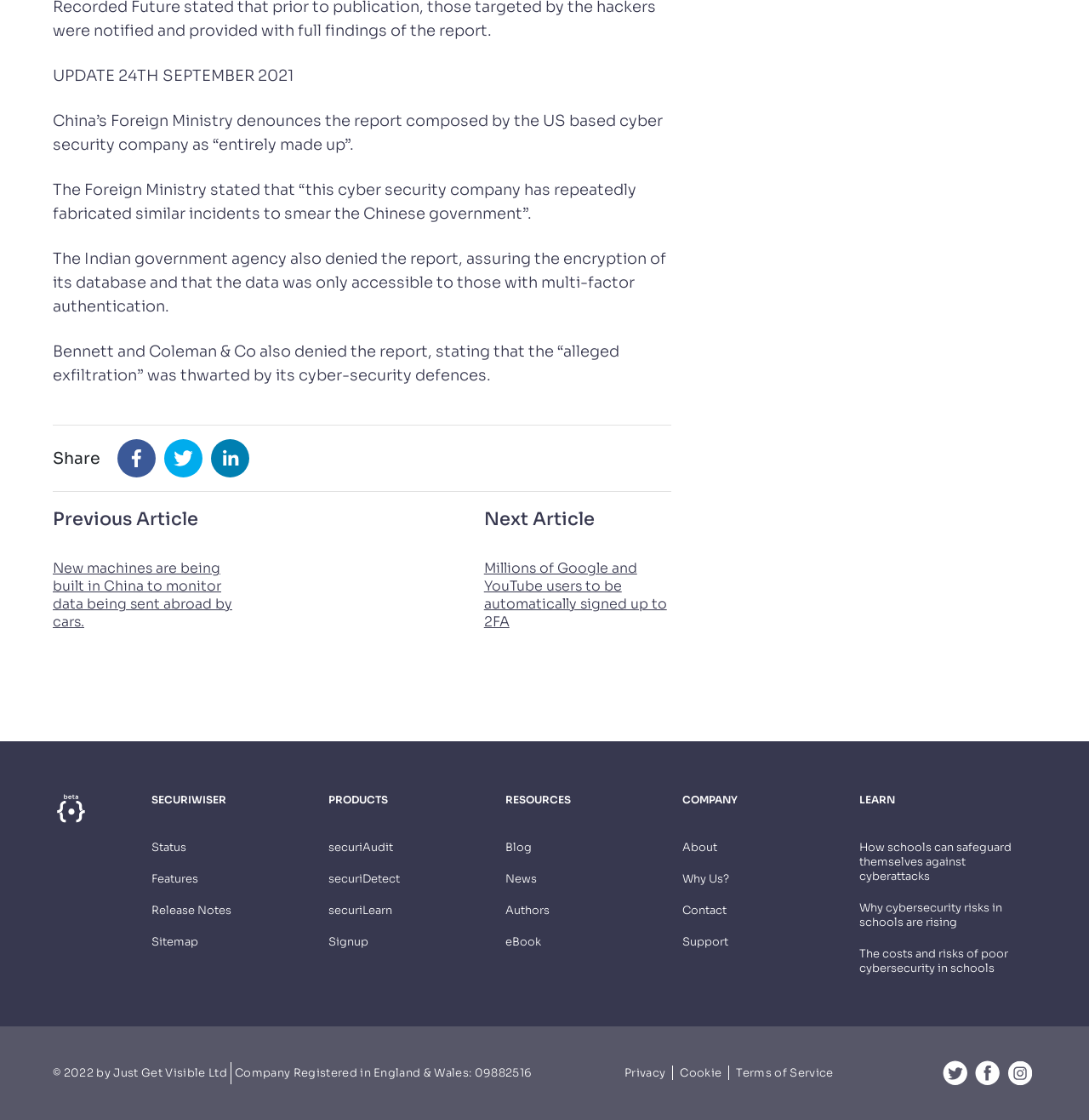Indicate the bounding box coordinates of the element that needs to be clicked to satisfy the following instruction: "Read previous article". The coordinates should be four float numbers between 0 and 1, i.e., [left, top, right, bottom].

[0.048, 0.499, 0.22, 0.563]